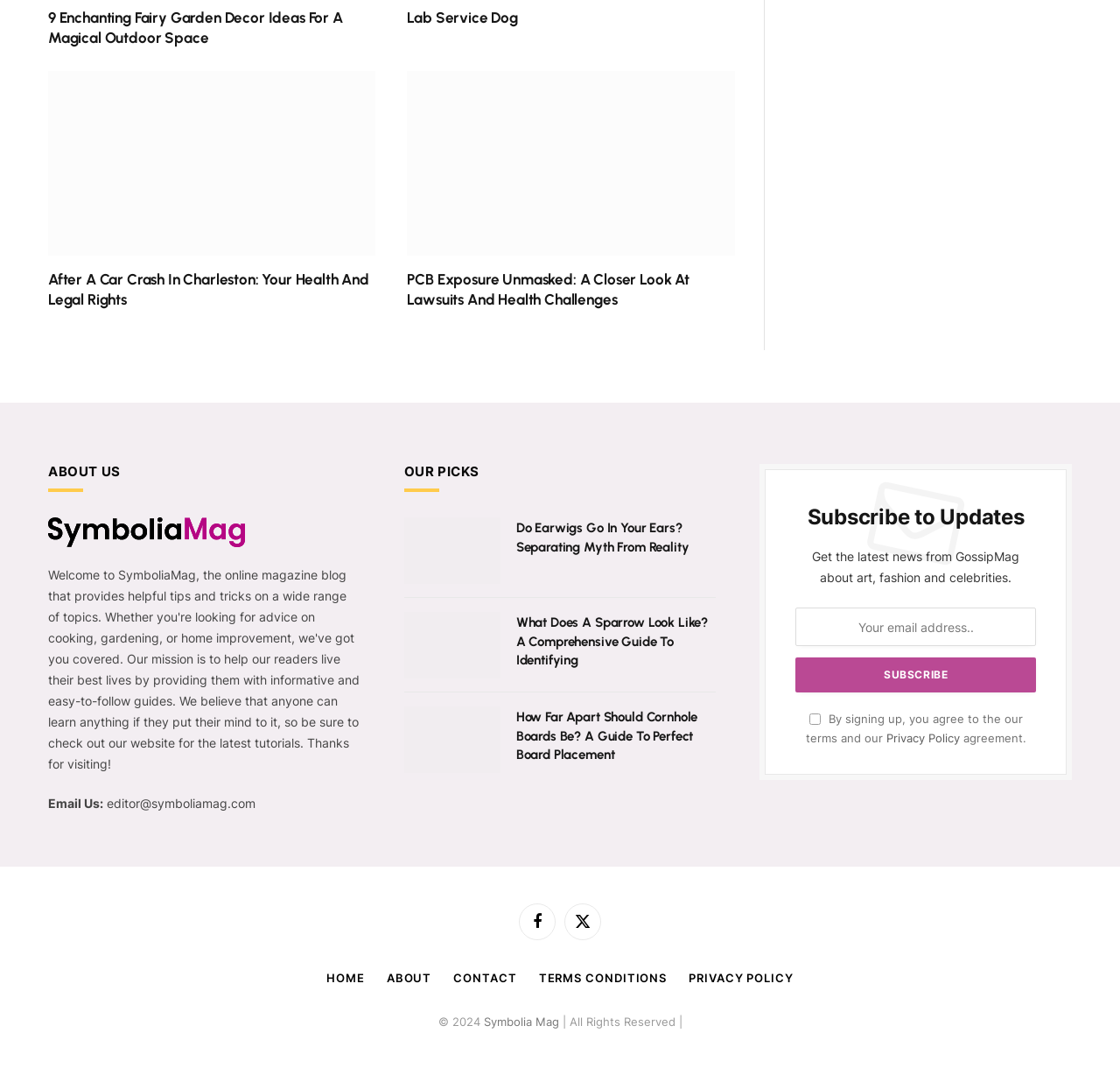Can you find the bounding box coordinates for the element that needs to be clicked to execute this instruction: "Check the 'ABOUT US' section"? The coordinates should be given as four float numbers between 0 and 1, i.e., [left, top, right, bottom].

[0.043, 0.435, 0.108, 0.449]